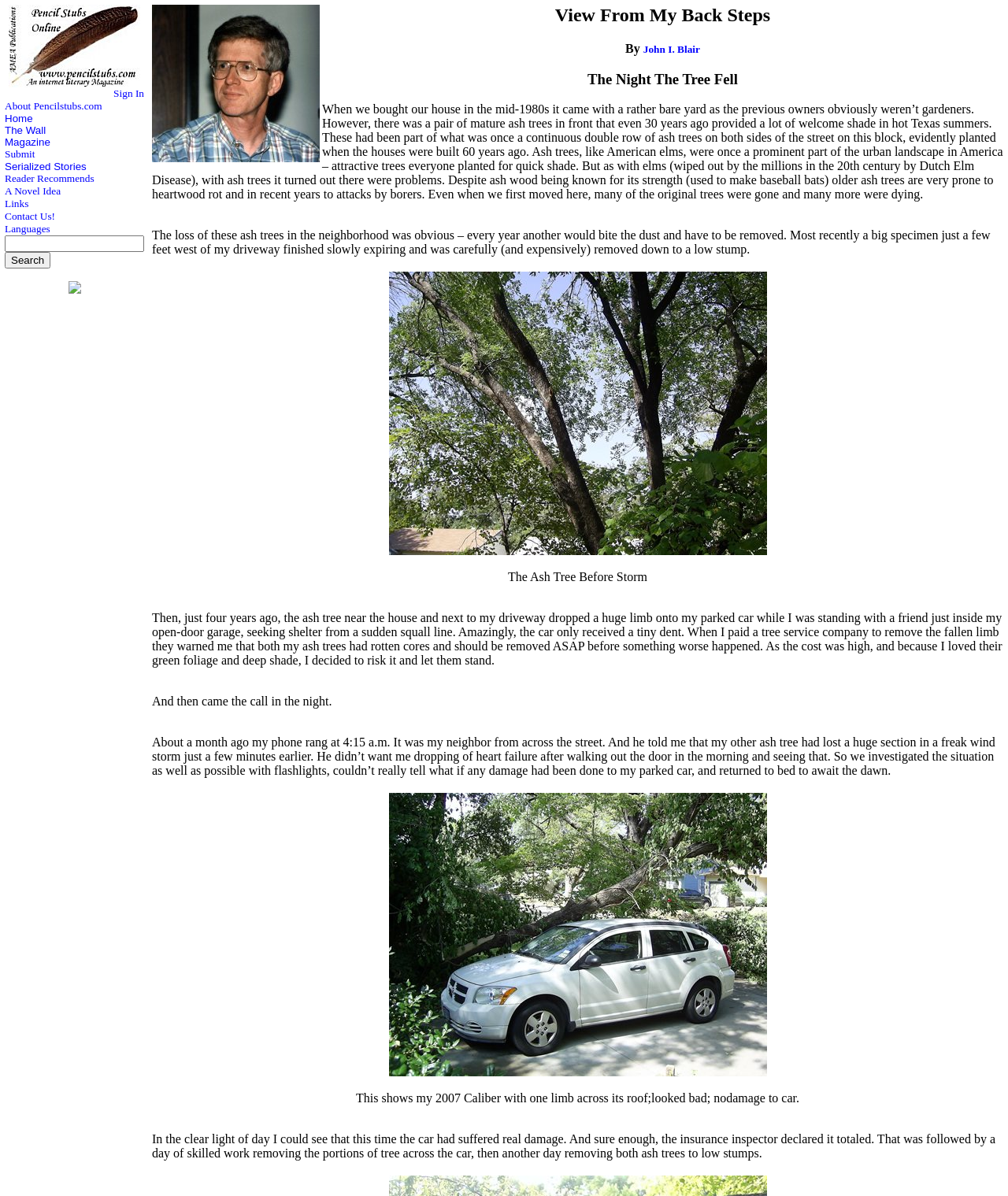Ascertain the bounding box coordinates for the UI element detailed here: "Links". The coordinates should be provided as [left, top, right, bottom] with each value being a float between 0 and 1.

[0.005, 0.165, 0.028, 0.175]